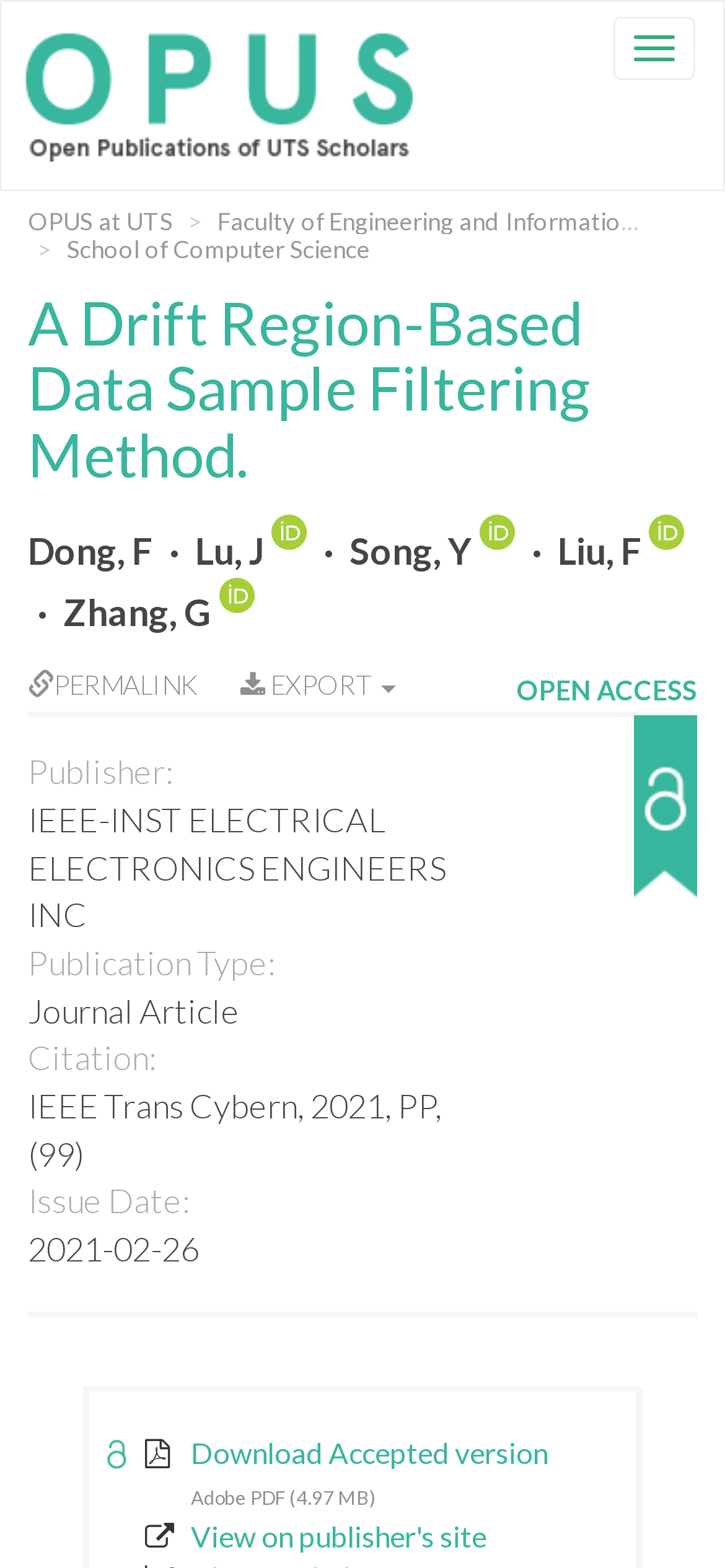Using the description: "Permalink", identify the bounding box of the corresponding UI element in the screenshot.

[0.038, 0.427, 0.274, 0.447]